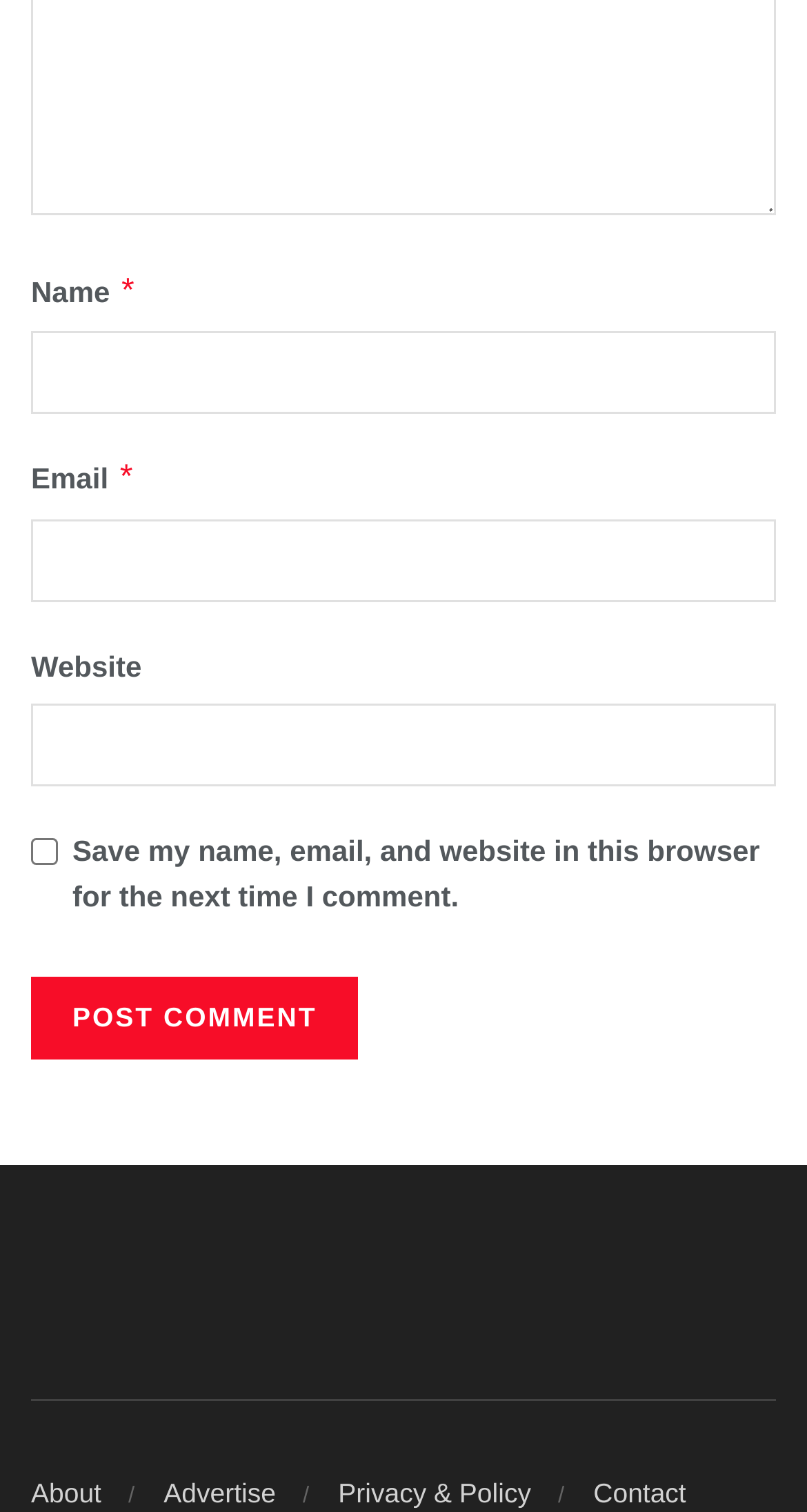Provide the bounding box coordinates of the HTML element this sentence describes: "parent_node: Name * name="author"". The bounding box coordinates consist of four float numbers between 0 and 1, i.e., [left, top, right, bottom].

[0.038, 0.215, 0.962, 0.27]